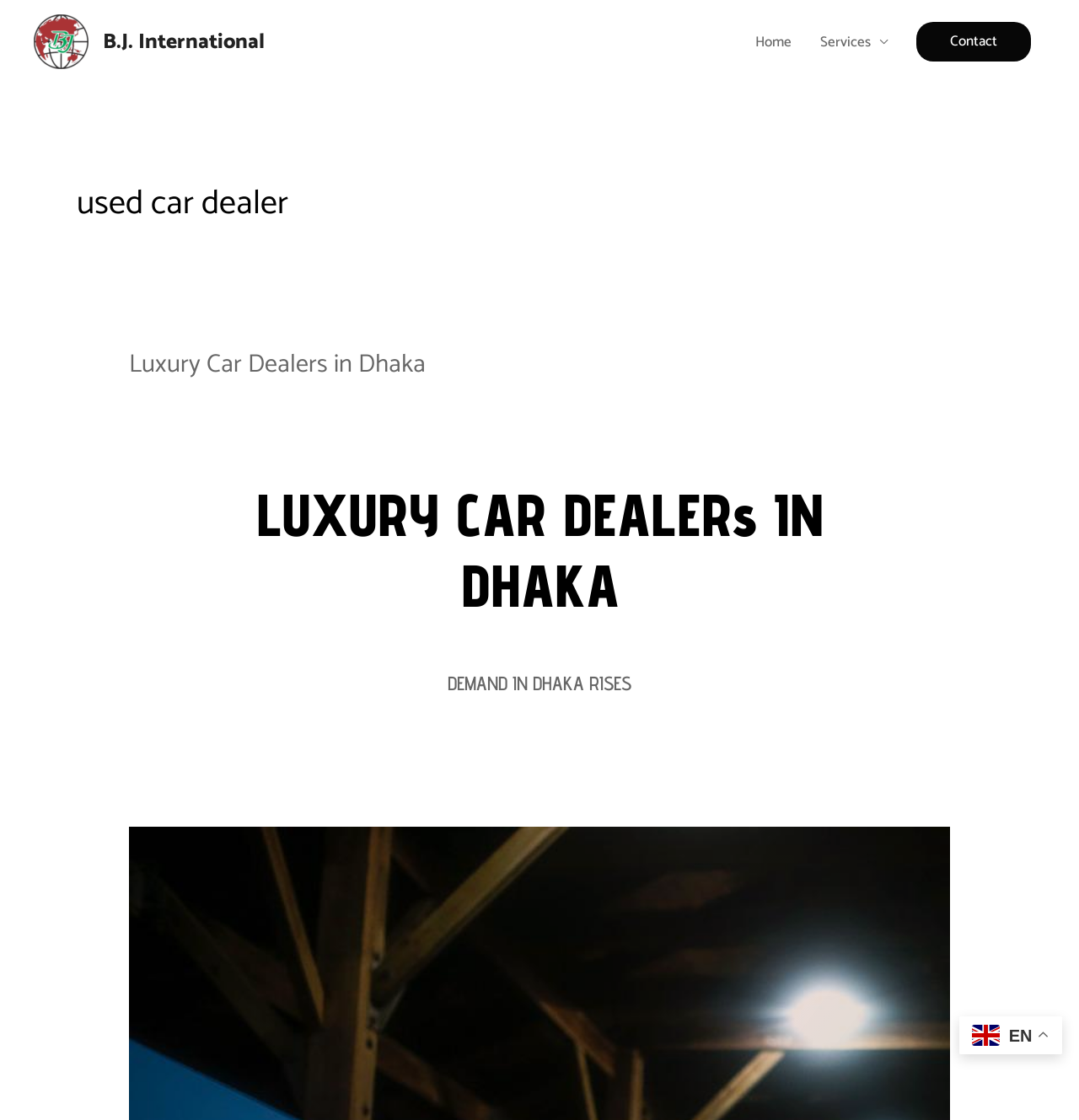Provide your answer in a single word or phrase: 
What is the main topic of the webpage?

Luxury car dealers